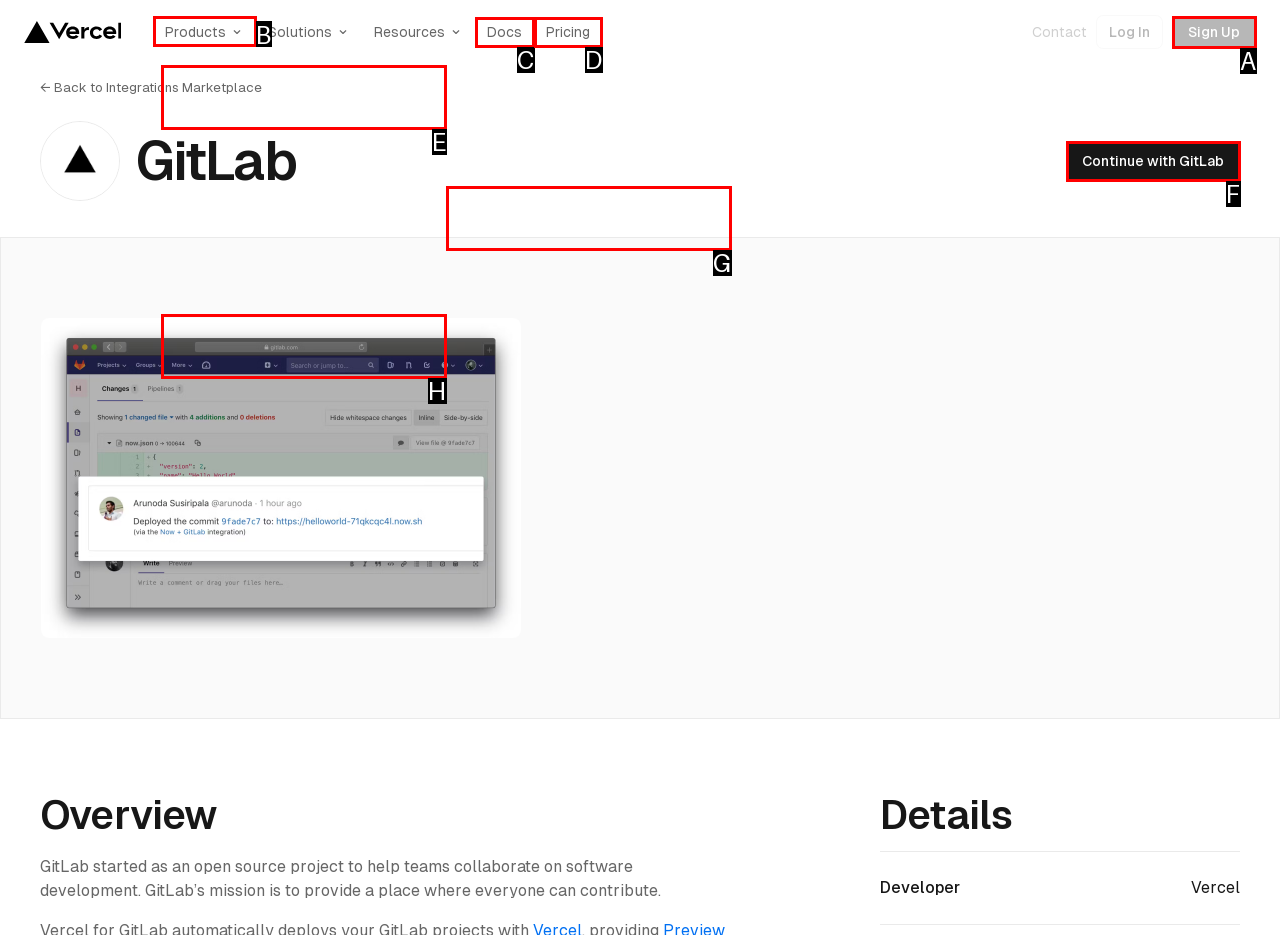Which UI element's letter should be clicked to achieve the task: Click on the 'Products' button
Provide the letter of the correct choice directly.

B